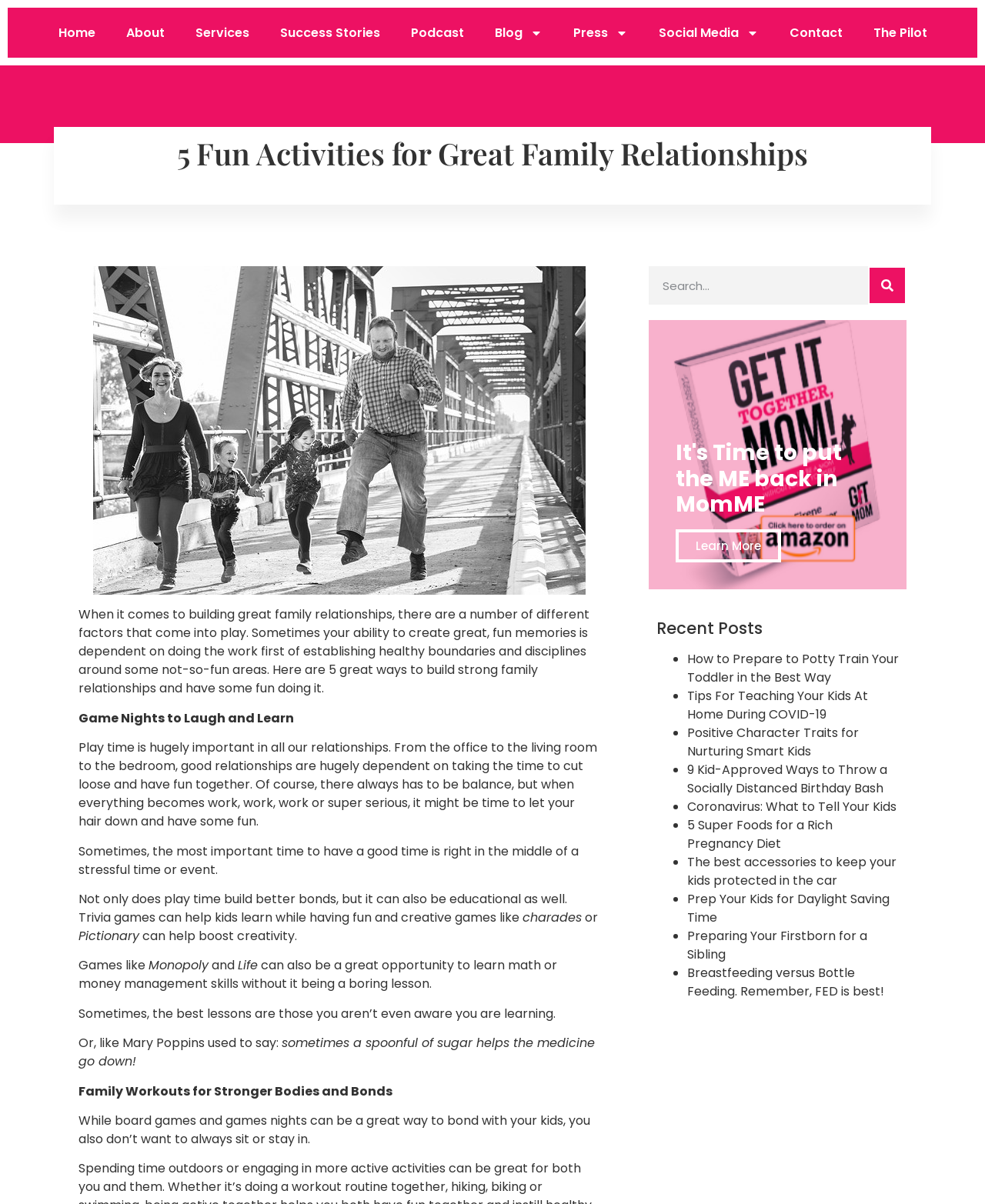Identify the coordinates of the bounding box for the element that must be clicked to accomplish the instruction: "Click on the 'Home' link".

[0.043, 0.012, 0.112, 0.042]